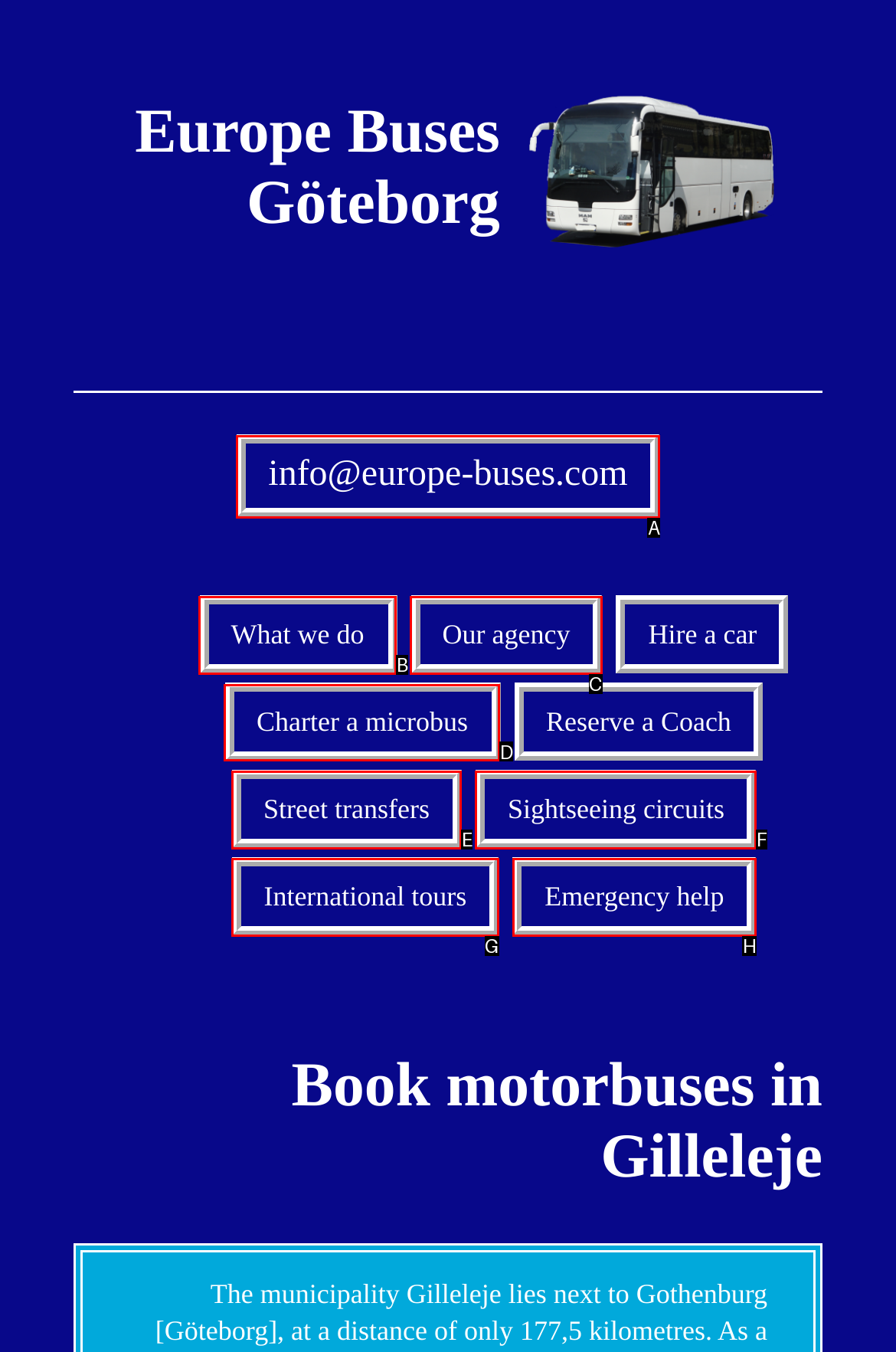Identify the HTML element that should be clicked to accomplish the task: Book a microbus
Provide the option's letter from the given choices.

D